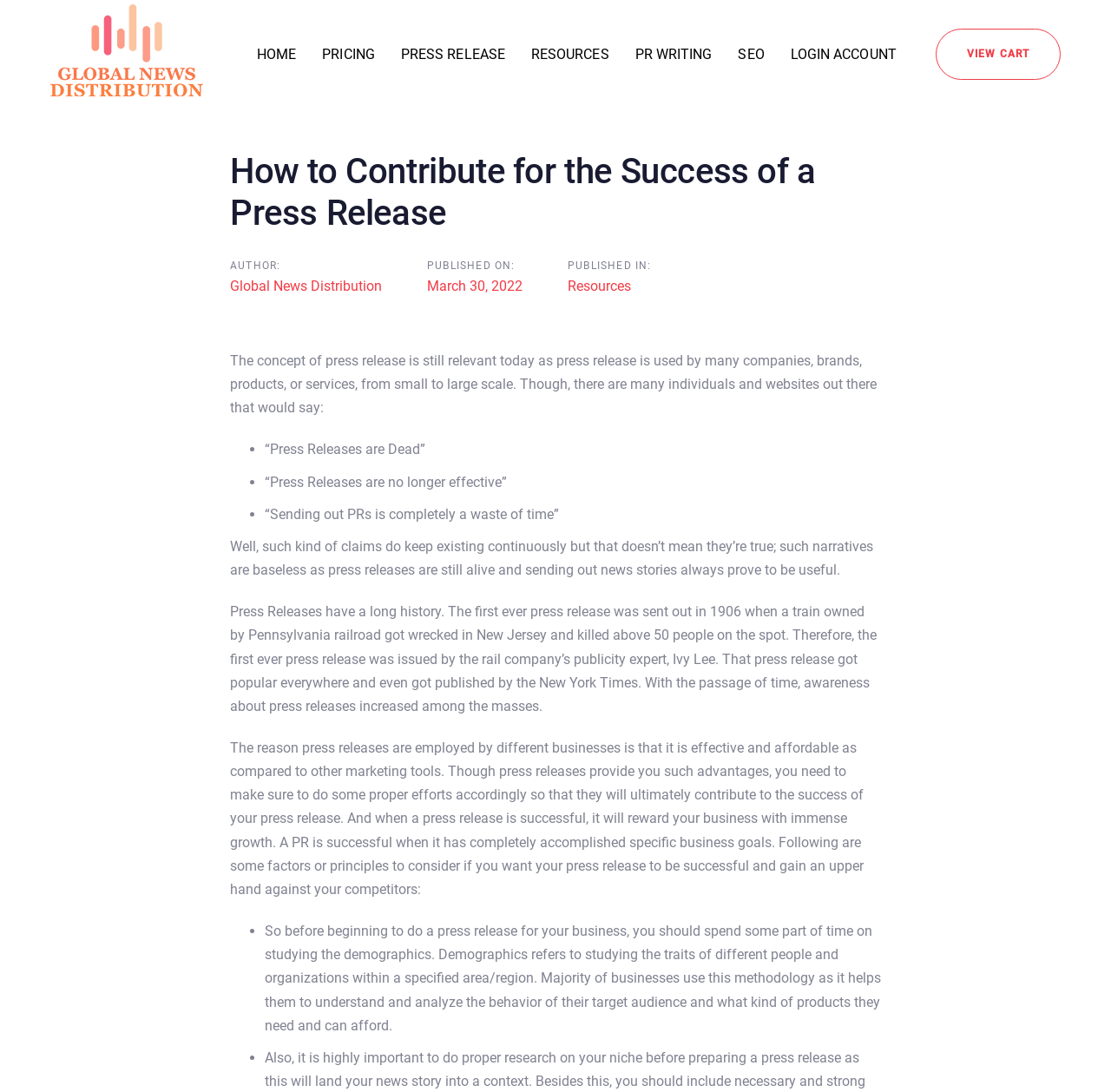What is the main heading of this webpage? Please extract and provide it.

How to Contribute for the Success of a Press Release